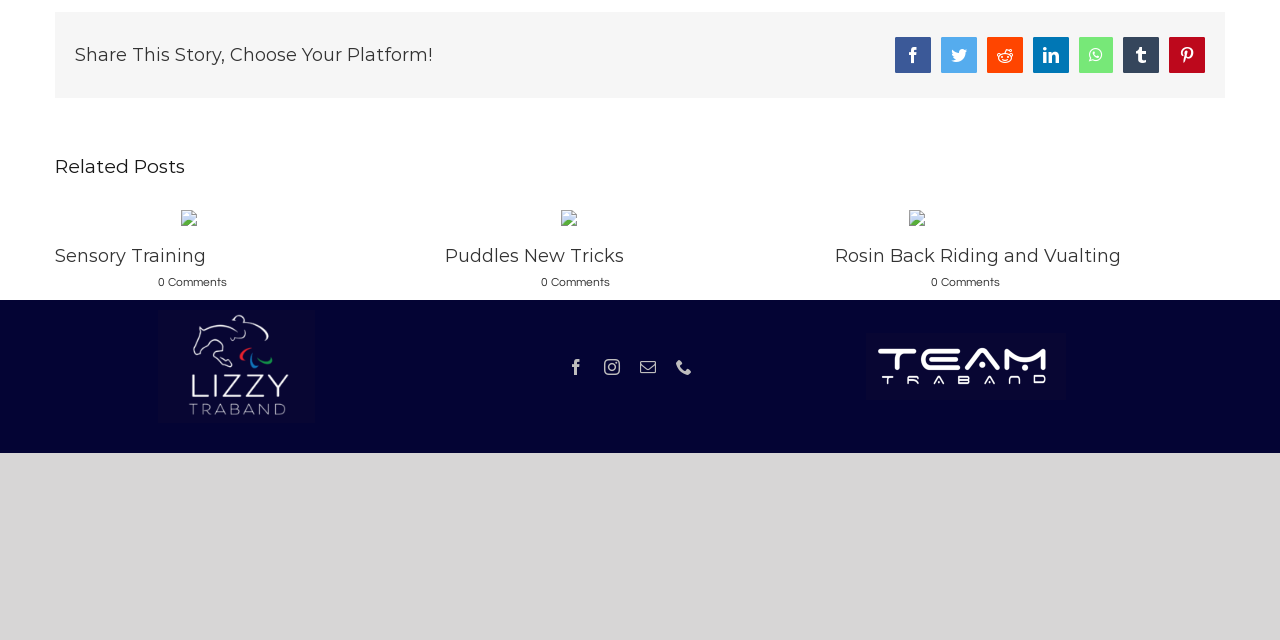Find the bounding box of the UI element described as: "0 Comments". The bounding box coordinates should be given as four float values between 0 and 1, i.e., [left, top, right, bottom].

[0.727, 0.432, 0.781, 0.452]